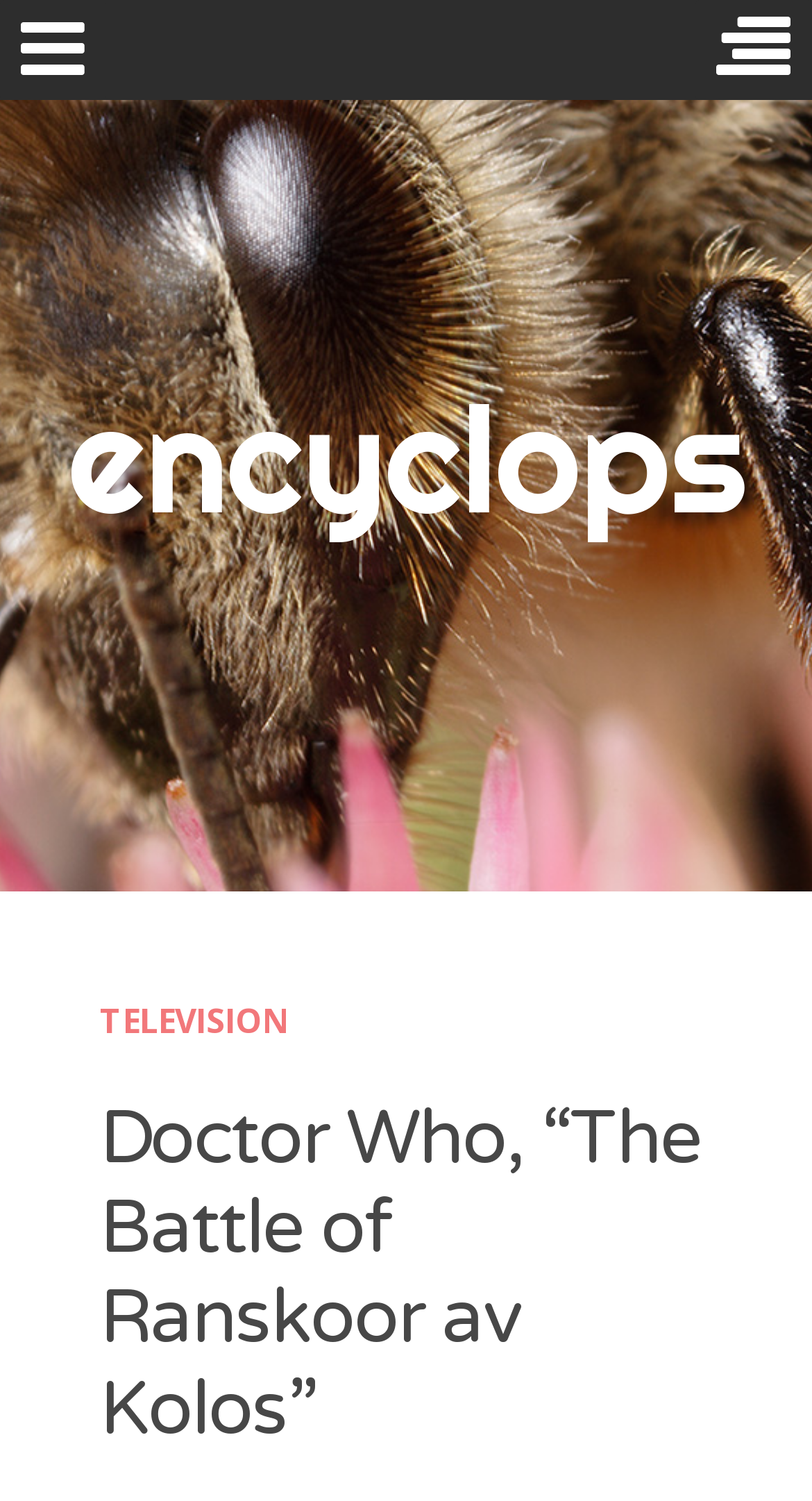What is the search box placeholder text?
Please answer the question as detailed as possible.

I found the search box with a placeholder text 'Search for:', which indicates what users should input in the search box.